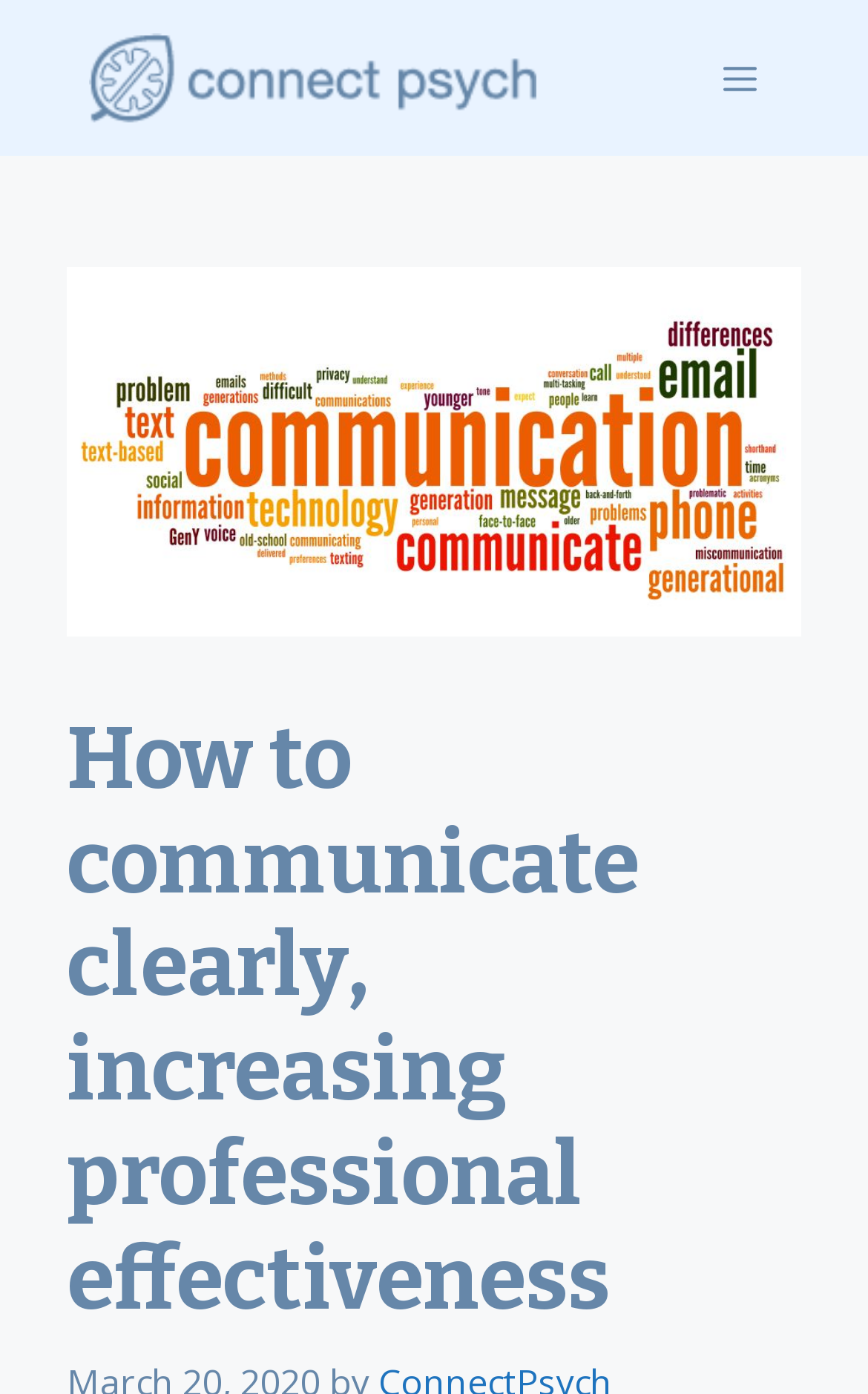Provide the bounding box coordinates of the HTML element described as: "Menu". The bounding box coordinates should be four float numbers between 0 and 1, i.e., [left, top, right, bottom].

[0.782, 0.0, 0.923, 0.112]